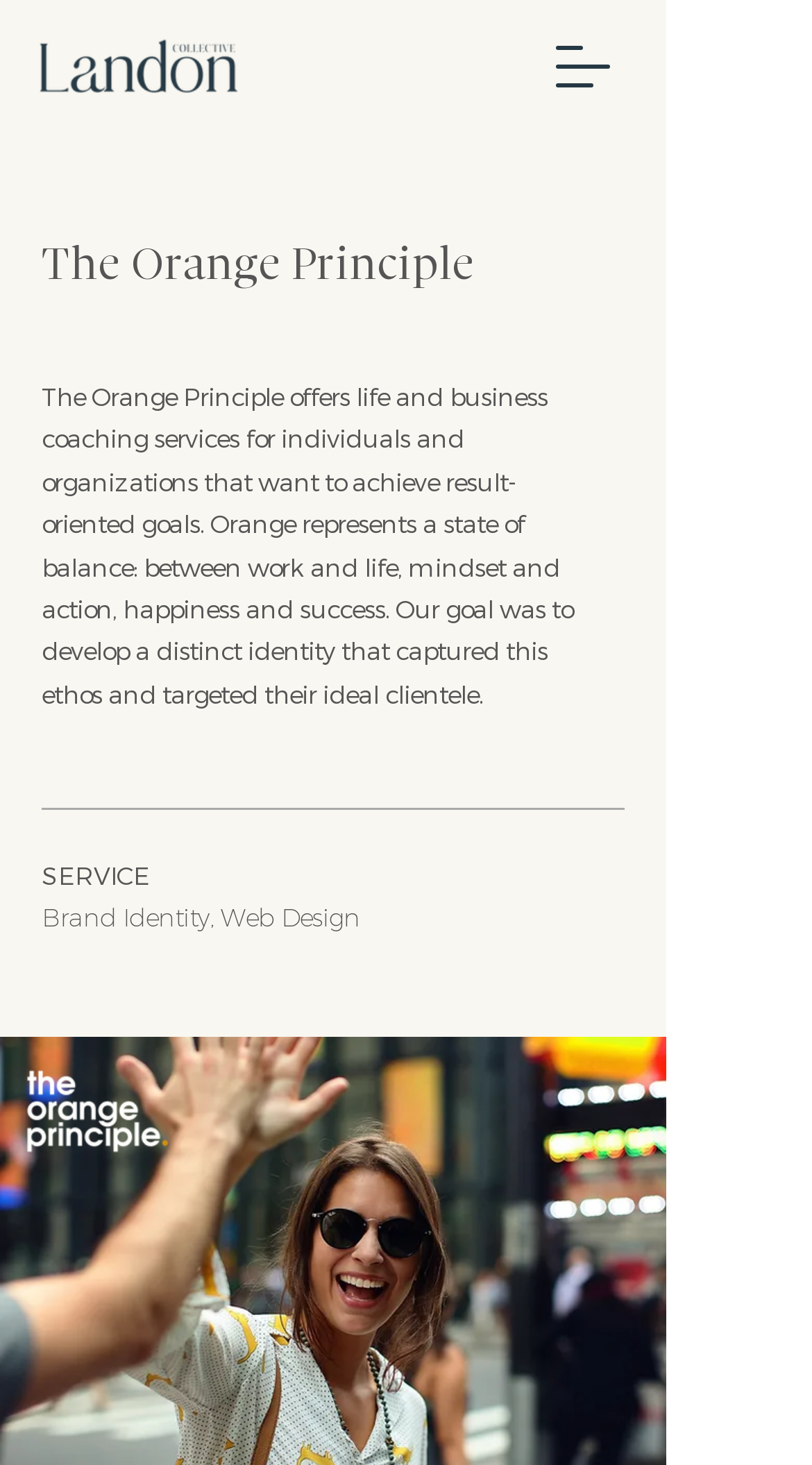Locate the primary headline on the webpage and provide its text.

Brentwood, Oakley, Websites, Branding and Marketing in Contra Costa County